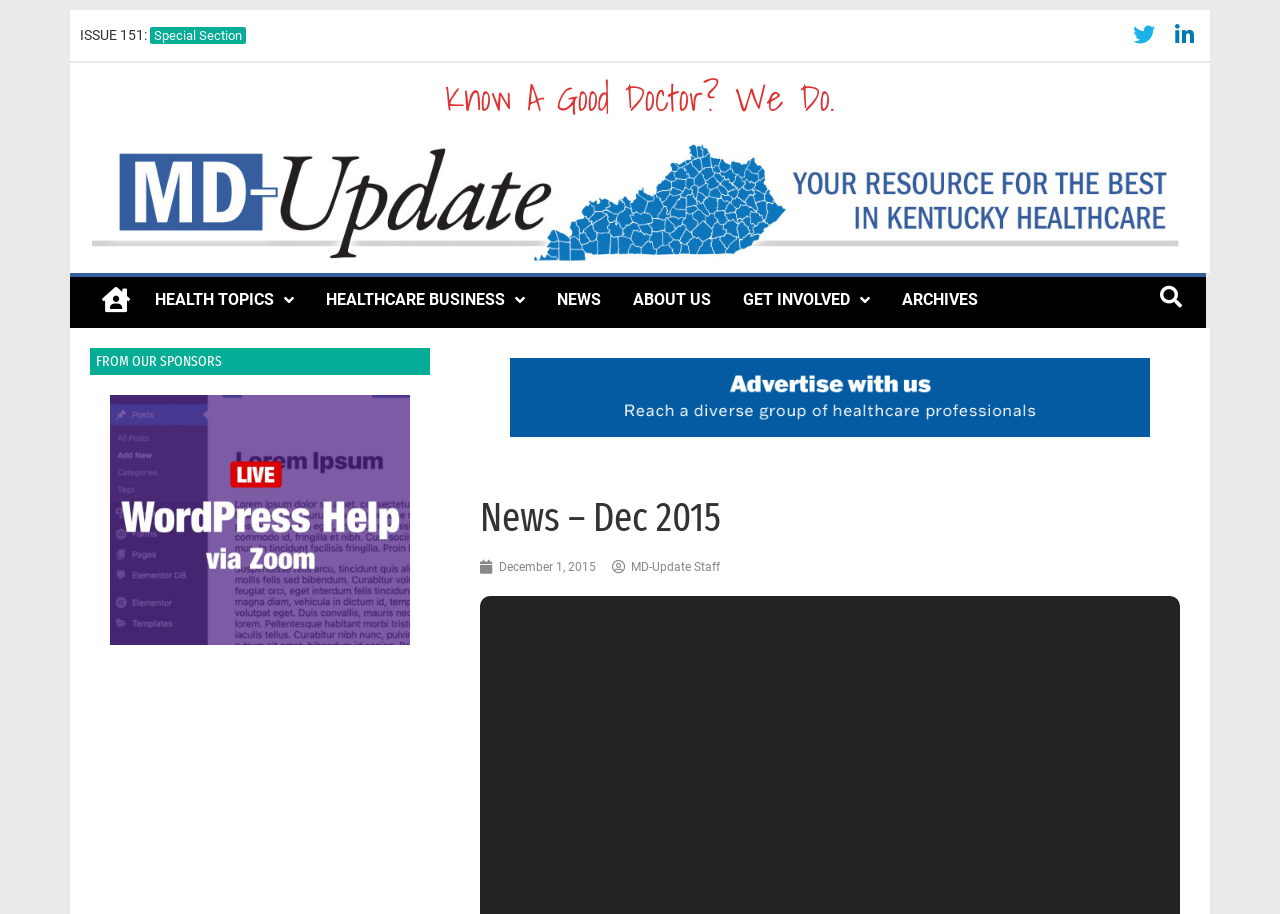Based on the element description "About Us", predict the bounding box coordinates of the UI element.

[0.482, 0.303, 0.568, 0.354]